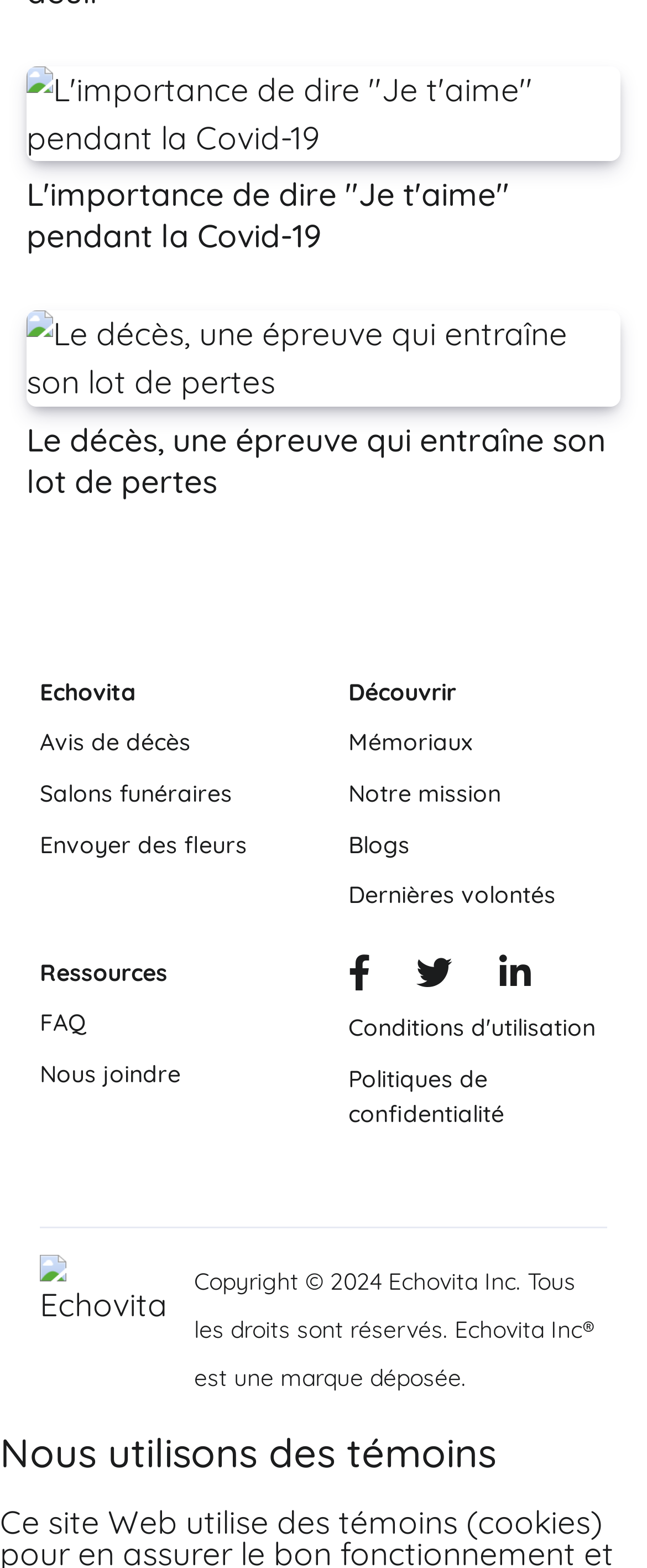Provide the bounding box coordinates for the specified HTML element described in this description: "title="Facebook - Echovita.com"". The coordinates should be four float numbers ranging from 0 to 1, in the format [left, top, right, bottom].

[0.538, 0.614, 0.572, 0.633]